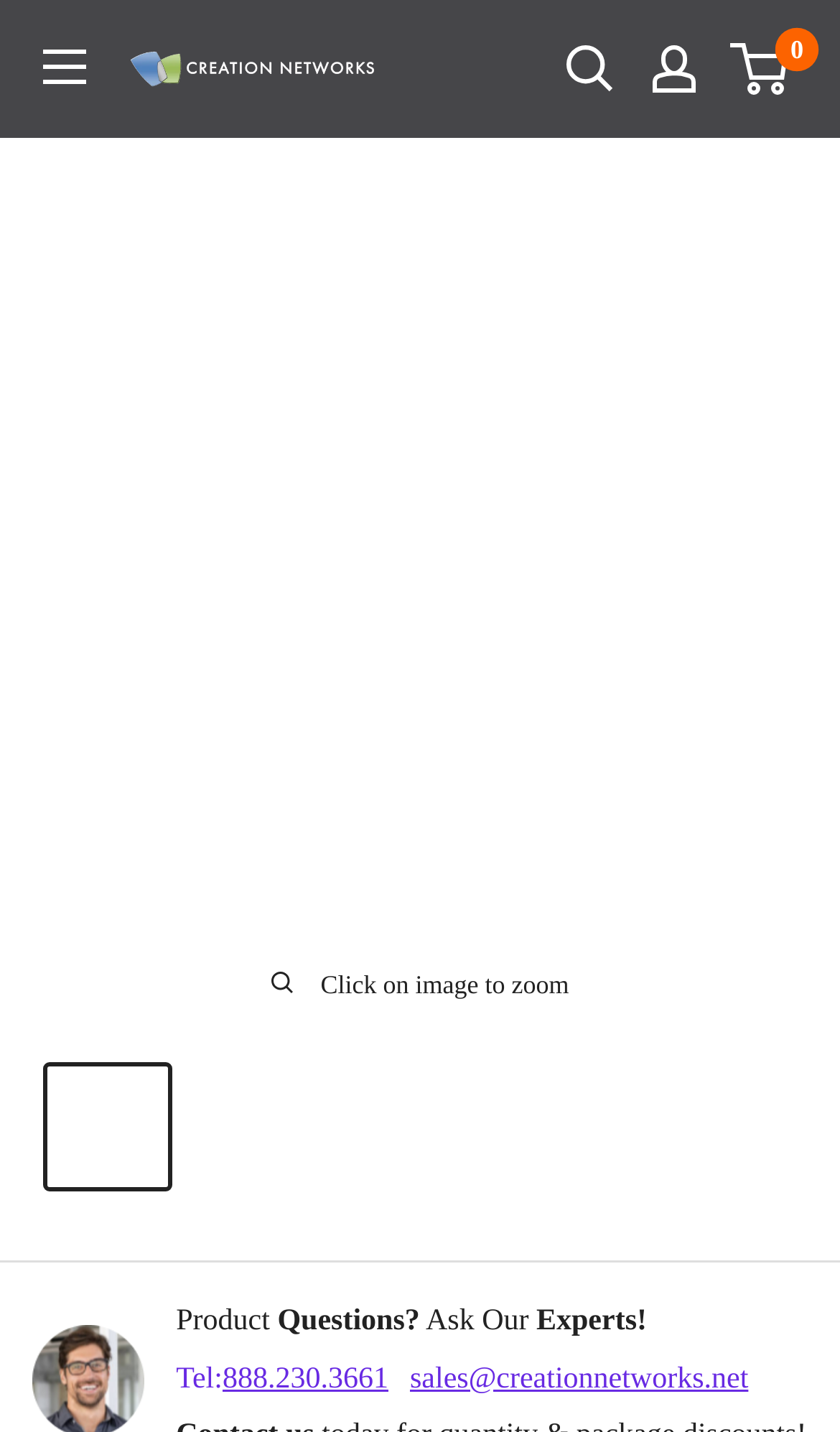Construct a comprehensive caption that outlines the webpage's structure and content.

This webpage appears to be a product page for the AVer CAM520 Pro2 Conference Camera. At the top left corner, there is a Shopify CDN image. Below it, there is a button to open a menu, and to its right, a link to "Creation Networks" with an accompanying image. Further to the right, there are links to "Open search" and "My account".

The main product image, which is an AVer VC550 4K Dual-Lens PTZ Conferencing Camera & Speakerphone Kit, is located in the center of the page, taking up most of the width. Below the image, there is a link to zoom in on the image, and another link to the product itself.

At the bottom of the page, there are several lines of text. The first line has three sections: "Product", "Questions?", and "Ask Our Experts!". The second line has two sections: "Tel:" and a phone number, as well as an email address "sales@creationnetworks.net".